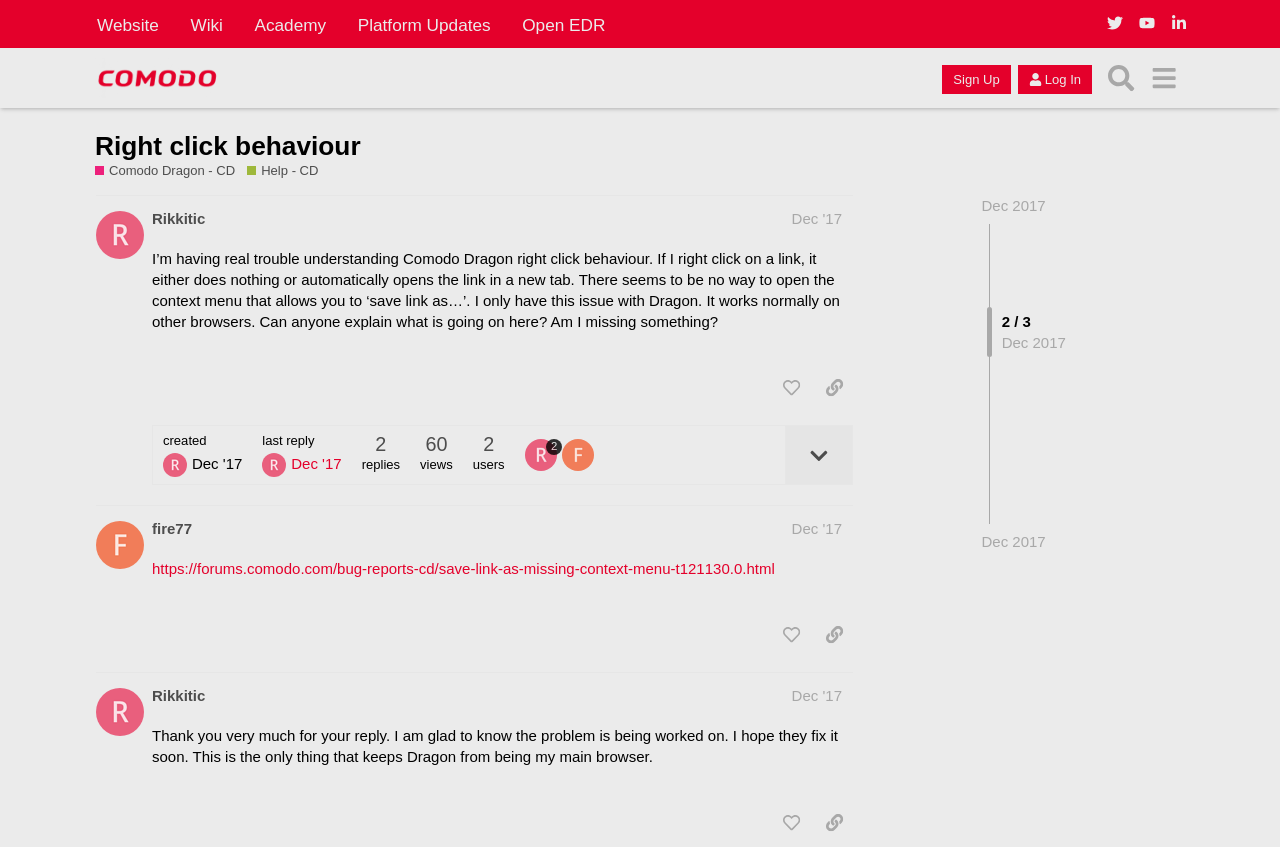How many replies are there in the first post?
From the image, provide a succinct answer in one word or a short phrase.

60